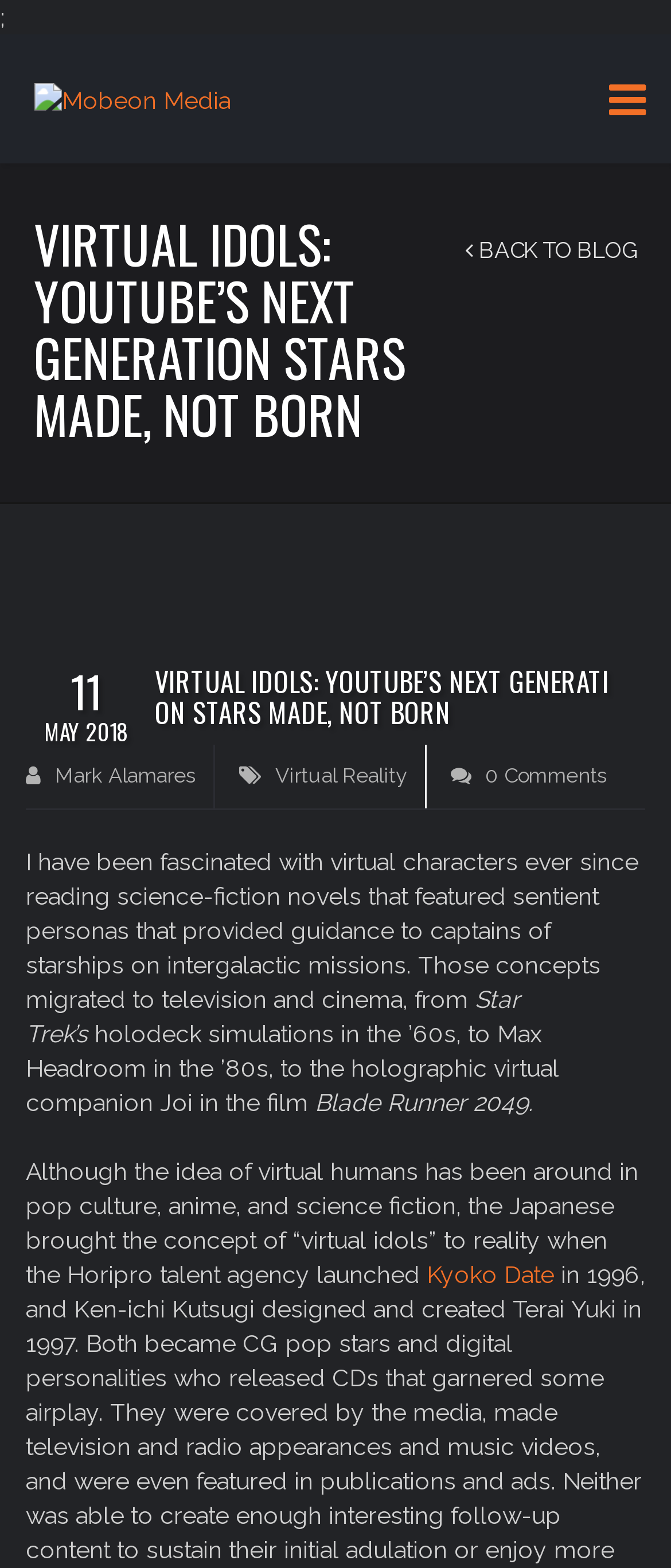Using the given element description, provide the bounding box coordinates (top-left x, top-left y, bottom-right x, bottom-right y) for the corresponding UI element in the screenshot: Back to Blog

[0.637, 0.137, 0.95, 0.184]